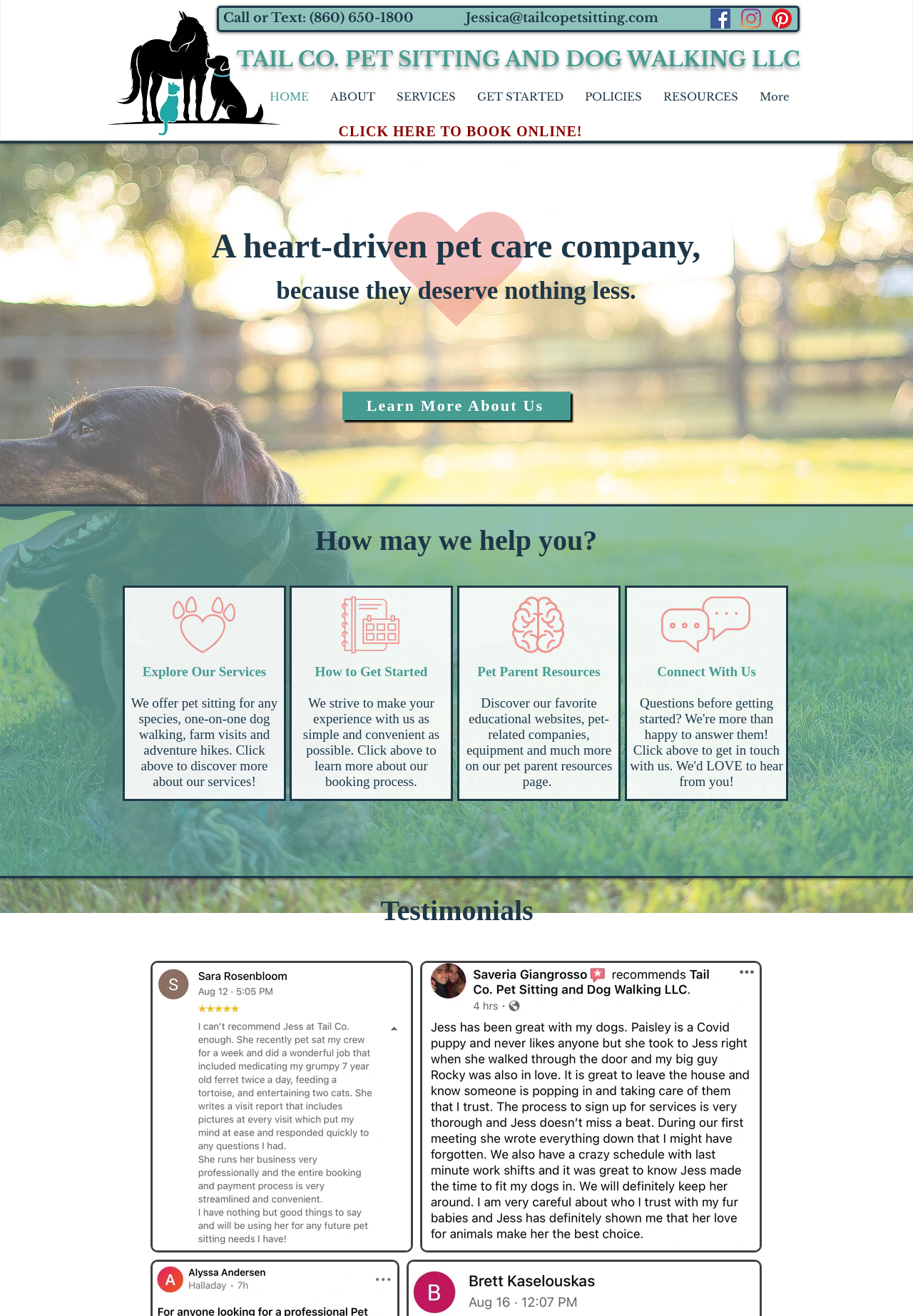For the element described, predict the bounding box coordinates as (top-left x, top-left y, bottom-right x, bottom-right y). All values should be between 0 and 1. Element description: How to Get Started

[0.345, 0.505, 0.468, 0.516]